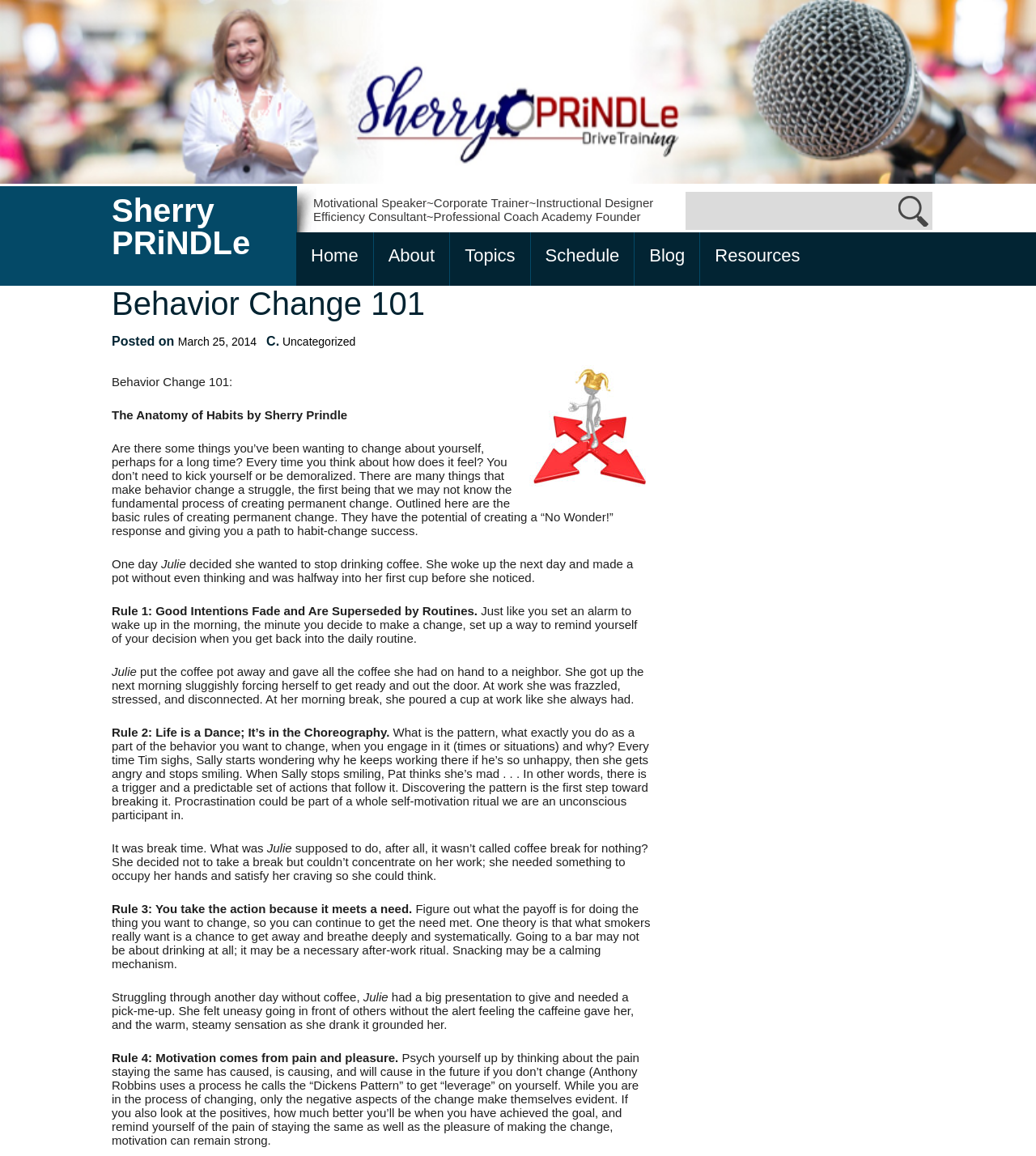Determine the bounding box coordinates in the format (top-left x, top-left y, bottom-right x, bottom-right y). Ensure all values are floating point numbers between 0 and 1. Identify the bounding box of the UI element described by: Home

[0.286, 0.201, 0.36, 0.247]